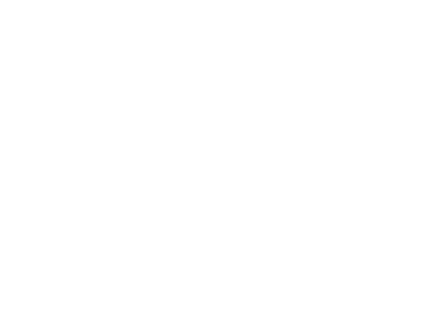What are some industries that the Zhanghua mixer is suitable for?
From the image, respond with a single word or phrase.

Pharmaceuticals, chemicals, and food processing